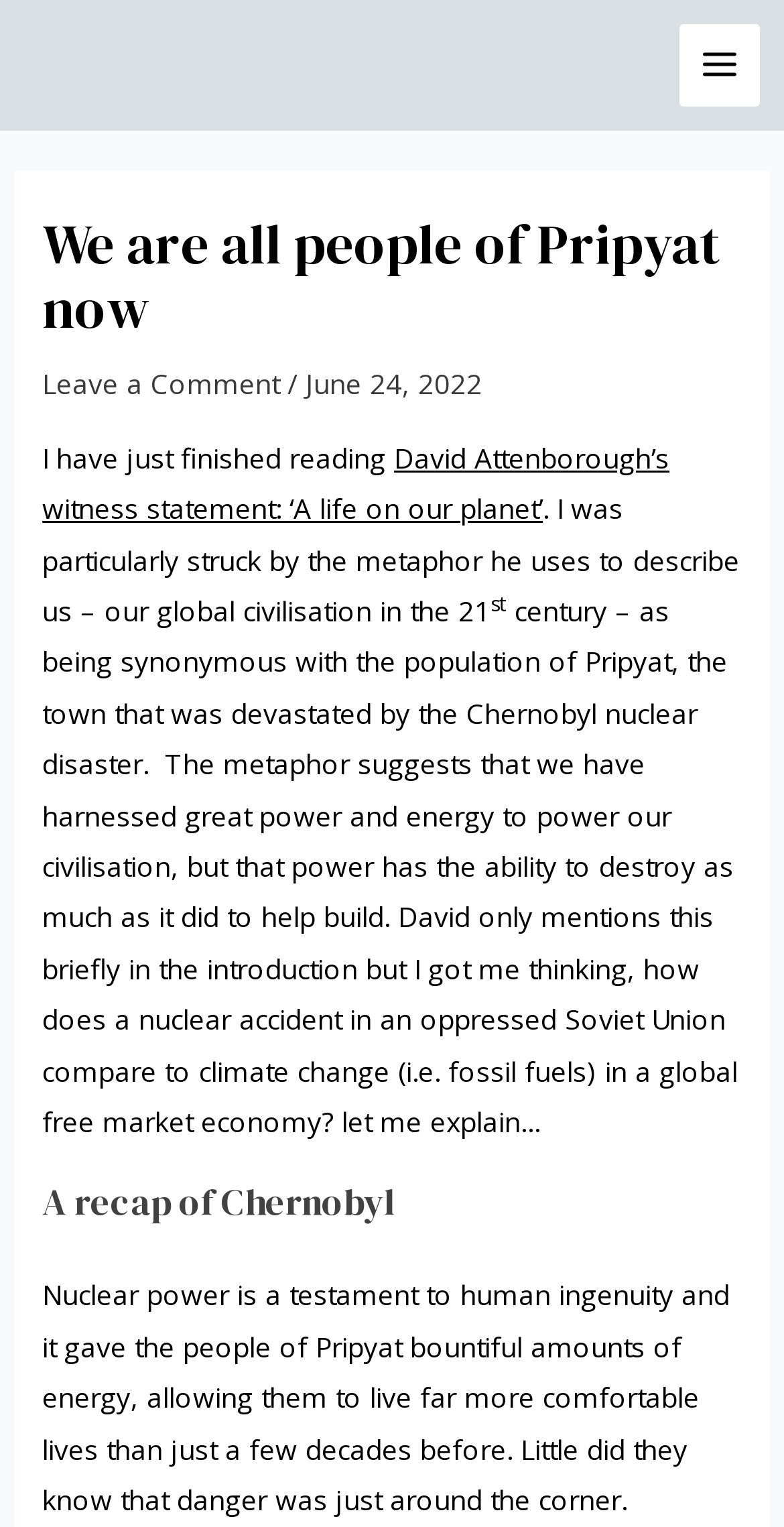Generate a comprehensive description of the contents of the webpage.

The webpage appears to be a blog post or article discussing David Attenborough's witness statement, "A Life on Our Planet". At the top of the page, there is a main menu button on the right side, accompanied by a small image. Below this, there is a header section with the title "We are all people of Pripyat now" in a large font, followed by a link to "Leave a Comment" and the date "June 24, 2022".

The main content of the page starts with a paragraph of text that discusses David Attenborough's metaphor comparing human civilization to the population of Pripyat, a town devastated by the Chernobyl nuclear disaster. The text is divided into several sections, with a link to Attenborough's witness statement in the middle. There is also a superscript symbol in the text.

Further down the page, there is a heading titled "A recap of Chernobyl", which suggests that the article may delve into a discussion about the Chernobyl nuclear disaster and its comparison to climate change. Overall, the page appears to be a thought-provoking article that explores the themes of human civilization, power, and destruction.